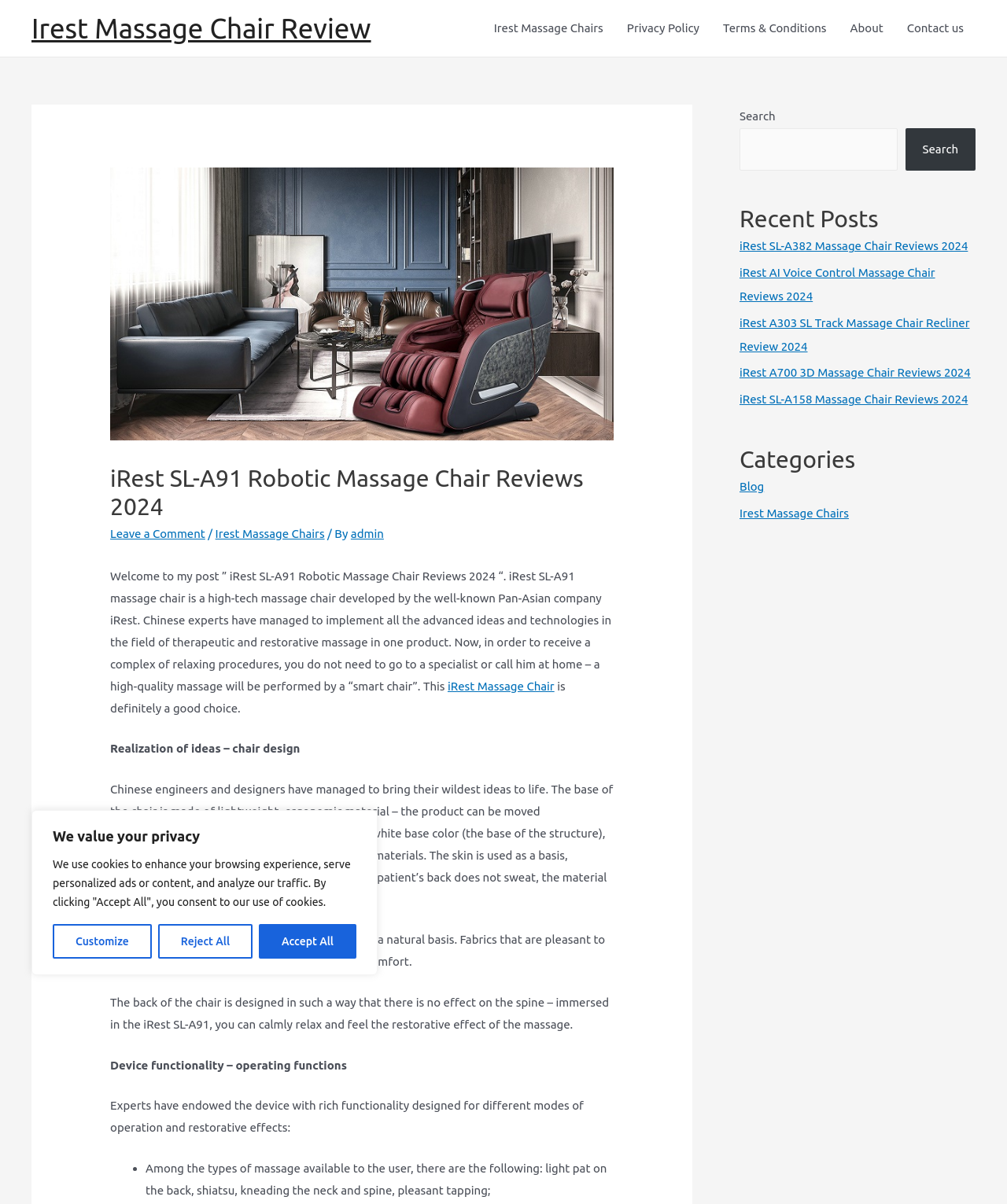Find and indicate the bounding box coordinates of the region you should select to follow the given instruction: "Leave a comment".

[0.109, 0.437, 0.204, 0.449]